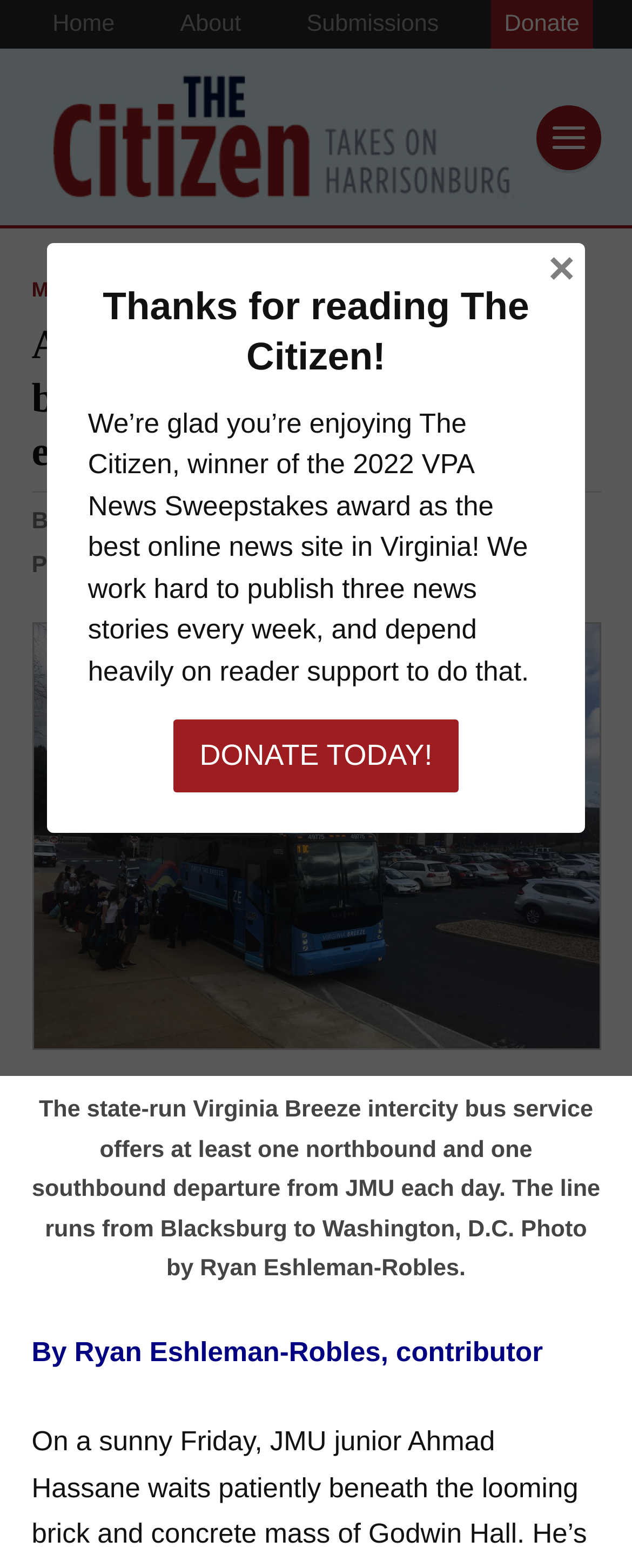Provide the bounding box coordinates of the area you need to click to execute the following instruction: "close the popup".

[0.852, 0.155, 0.925, 0.188]